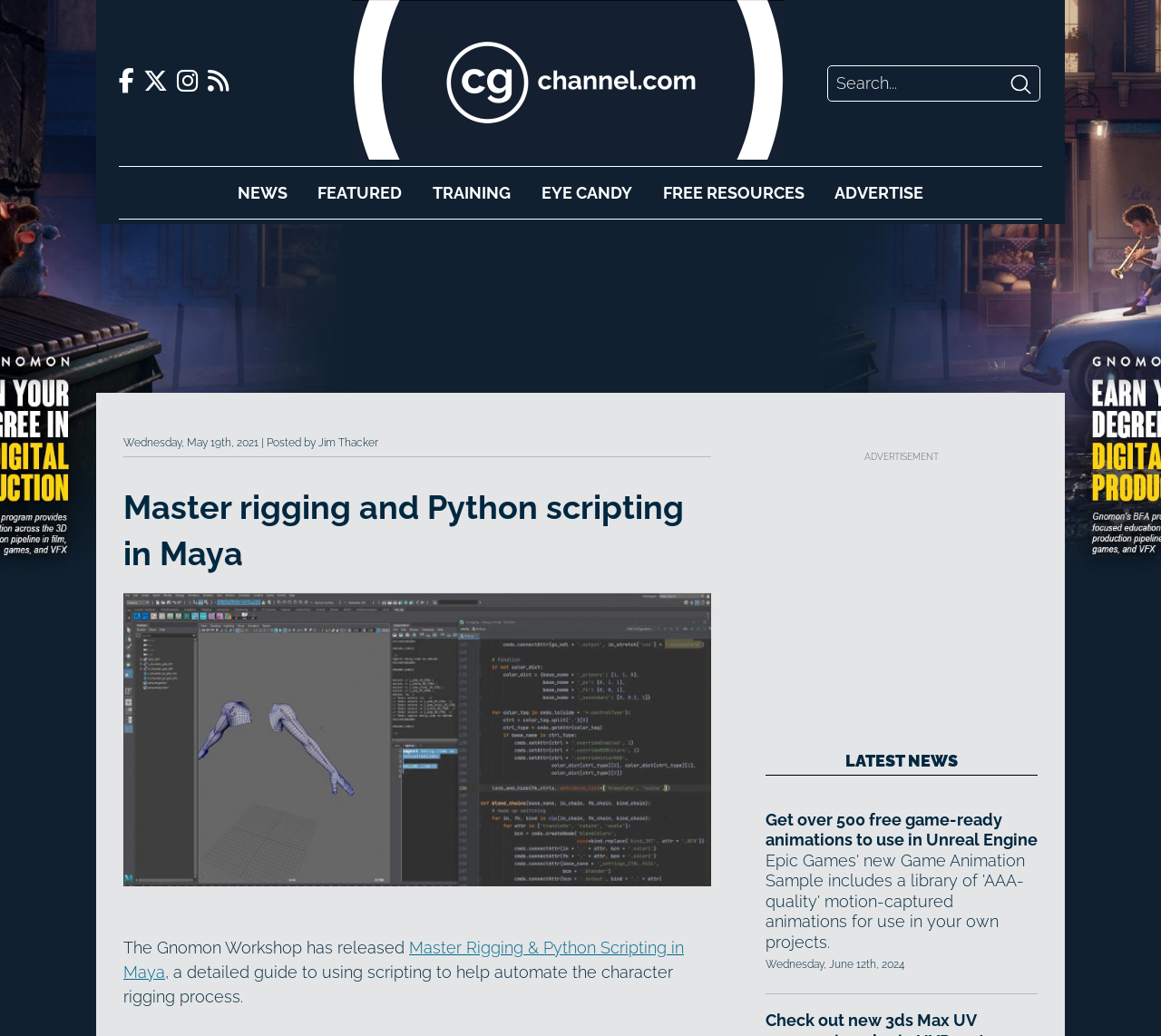Determine the bounding box coordinates of the element's region needed to click to follow the instruction: "Read the latest news". Provide these coordinates as four float numbers between 0 and 1, formatted as [left, top, right, bottom].

[0.659, 0.721, 0.894, 0.748]